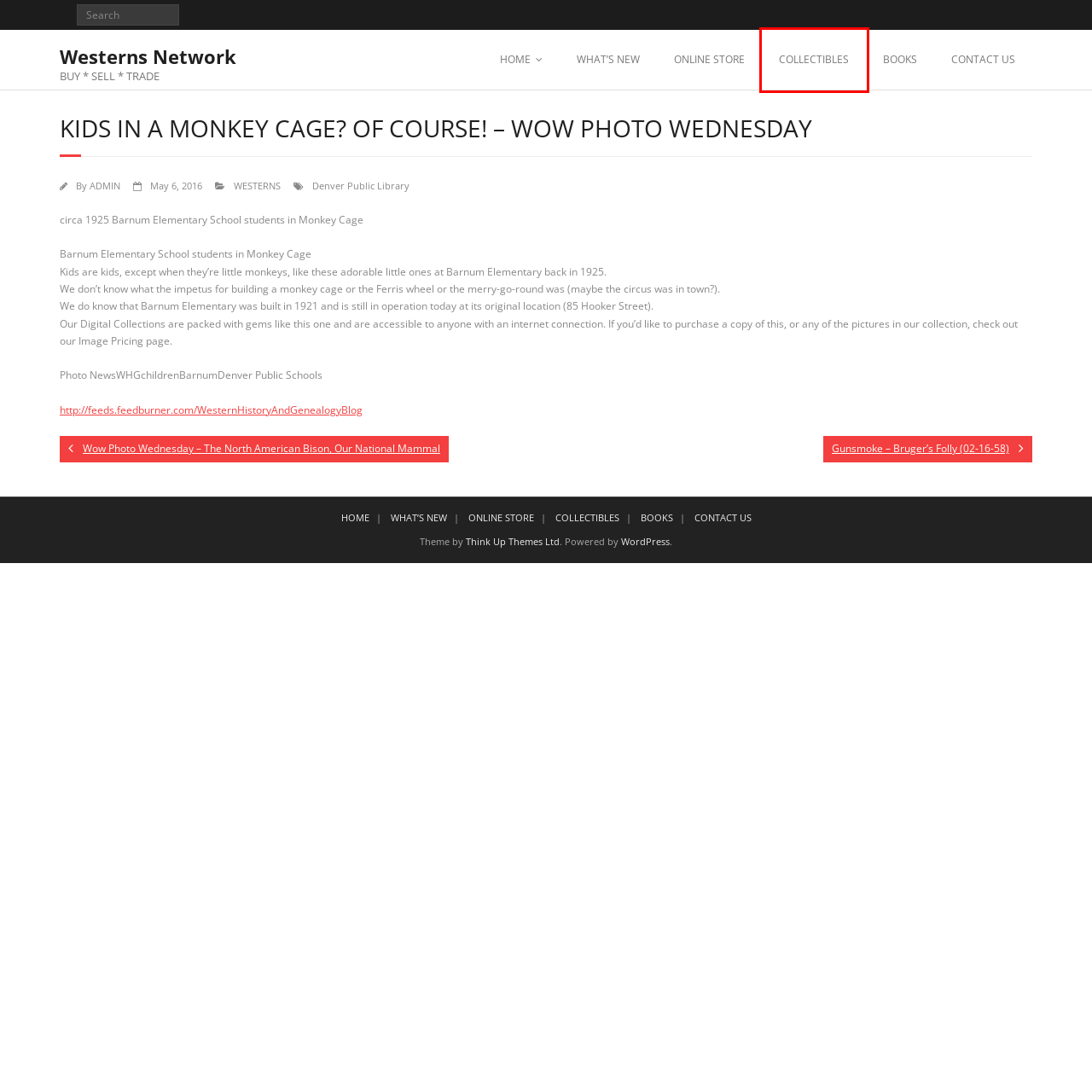You are provided with a screenshot of a webpage highlighting a UI element with a red bounding box. Choose the most suitable webpage description that matches the new page after clicking the element in the bounding box. Here are the candidates:
A. COLLECTIBLES – Westerns Network
B. Wow Photo Wednesday – The North American Bison, Our National Mammal – Westerns Network
C. CONTACT US – Westerns Network
D. ONLINE STORE – Westerns Network
E. WHAT’S NEW – Westerns Network
F. Denver Public Library – Westerns Network
G. BOOKS – Westerns Network
H. Think Up Themes | Premium WordPress Themes

A